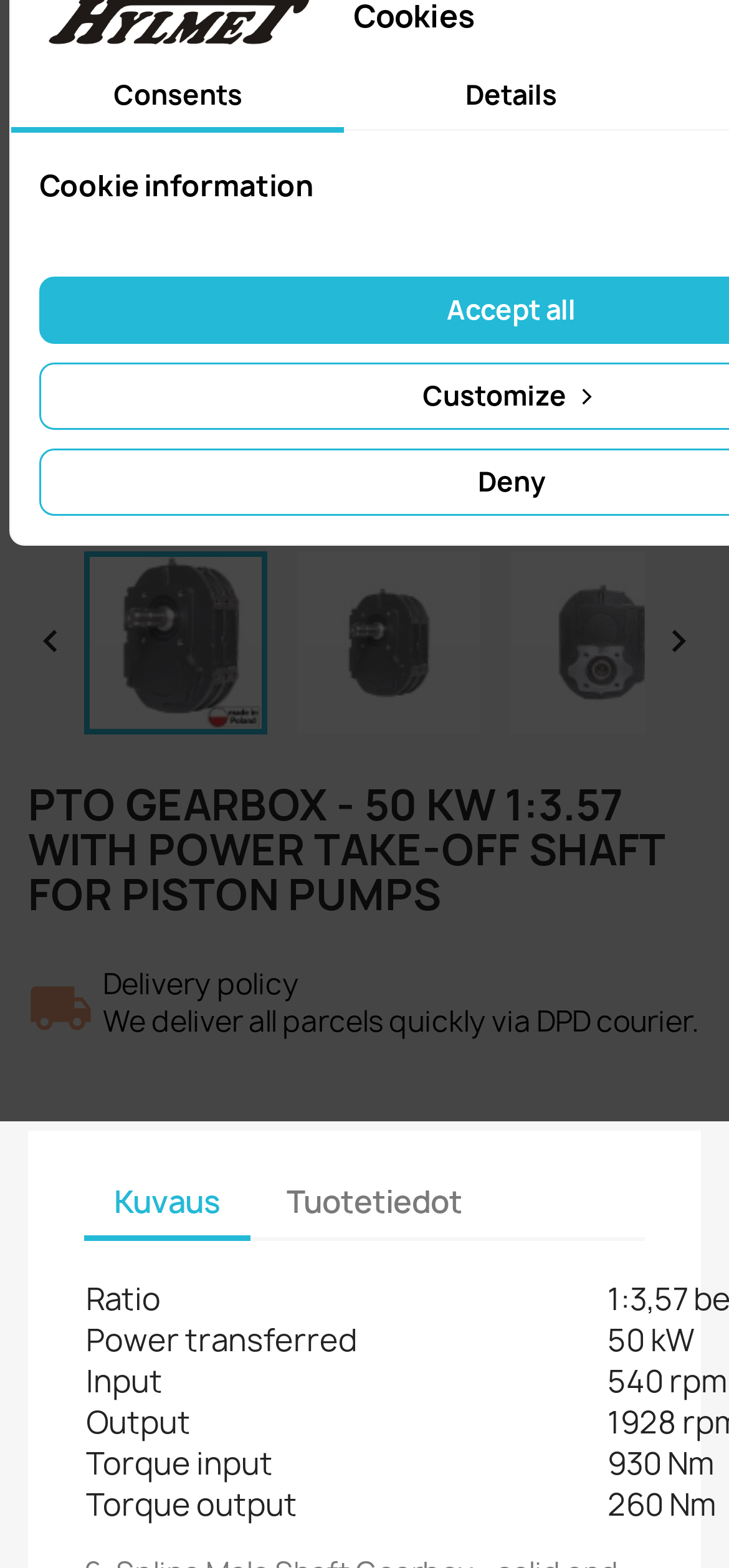From the given element description: "parent_node: ARTICLE", find the bounding box for the UI element. Provide the coordinates as four float numbers between 0 and 1, in the order [left, top, right, bottom].

[0.051, 0.641, 0.159, 0.691]